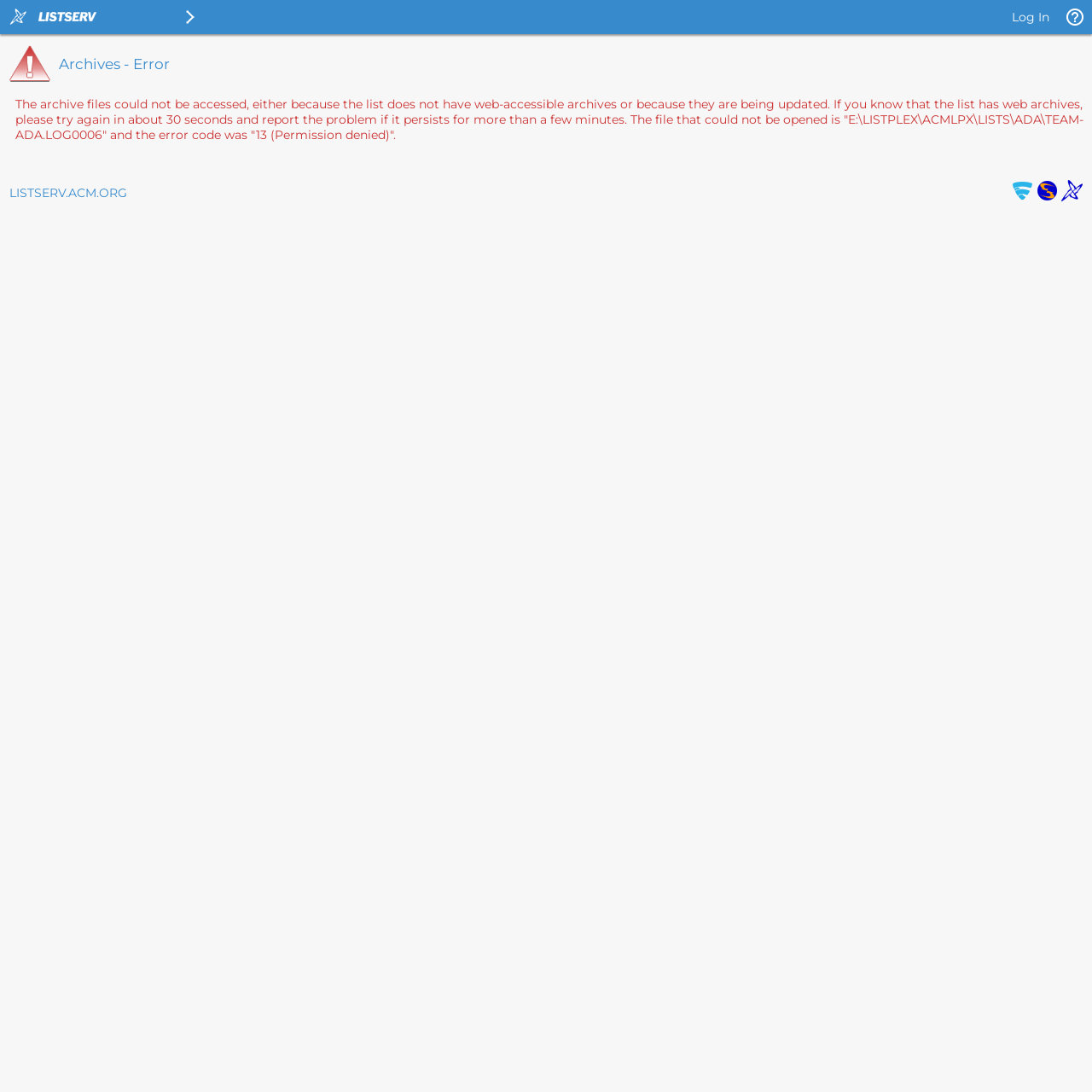Respond with a single word or short phrase to the following question: 
What is the reason for the error on the webpage?

Permission denied